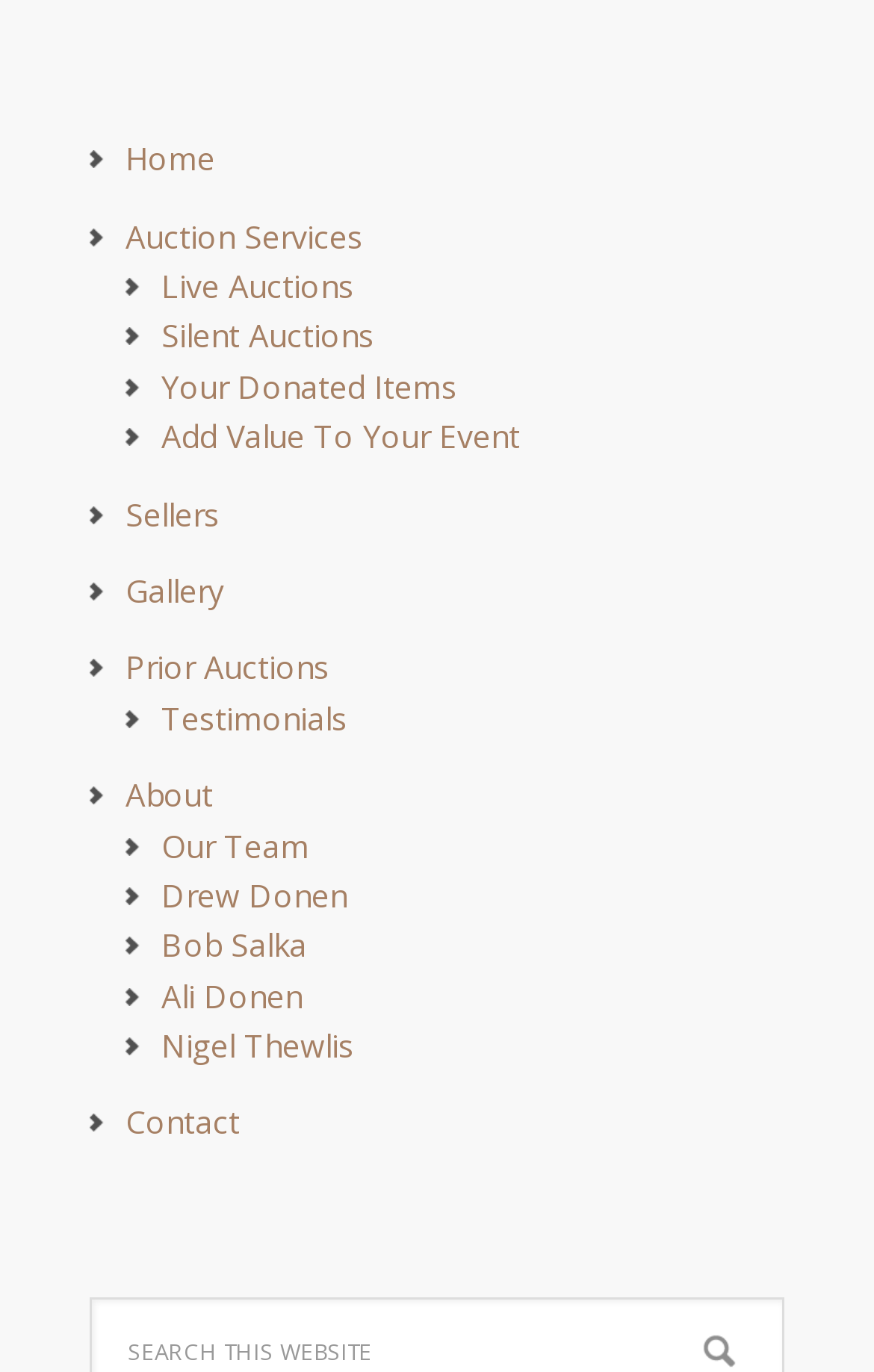Locate the UI element described by Sellers in the provided webpage screenshot. Return the bounding box coordinates in the format (top-left x, top-left y, bottom-right x, bottom-right y), ensuring all values are between 0 and 1.

[0.144, 0.359, 0.251, 0.39]